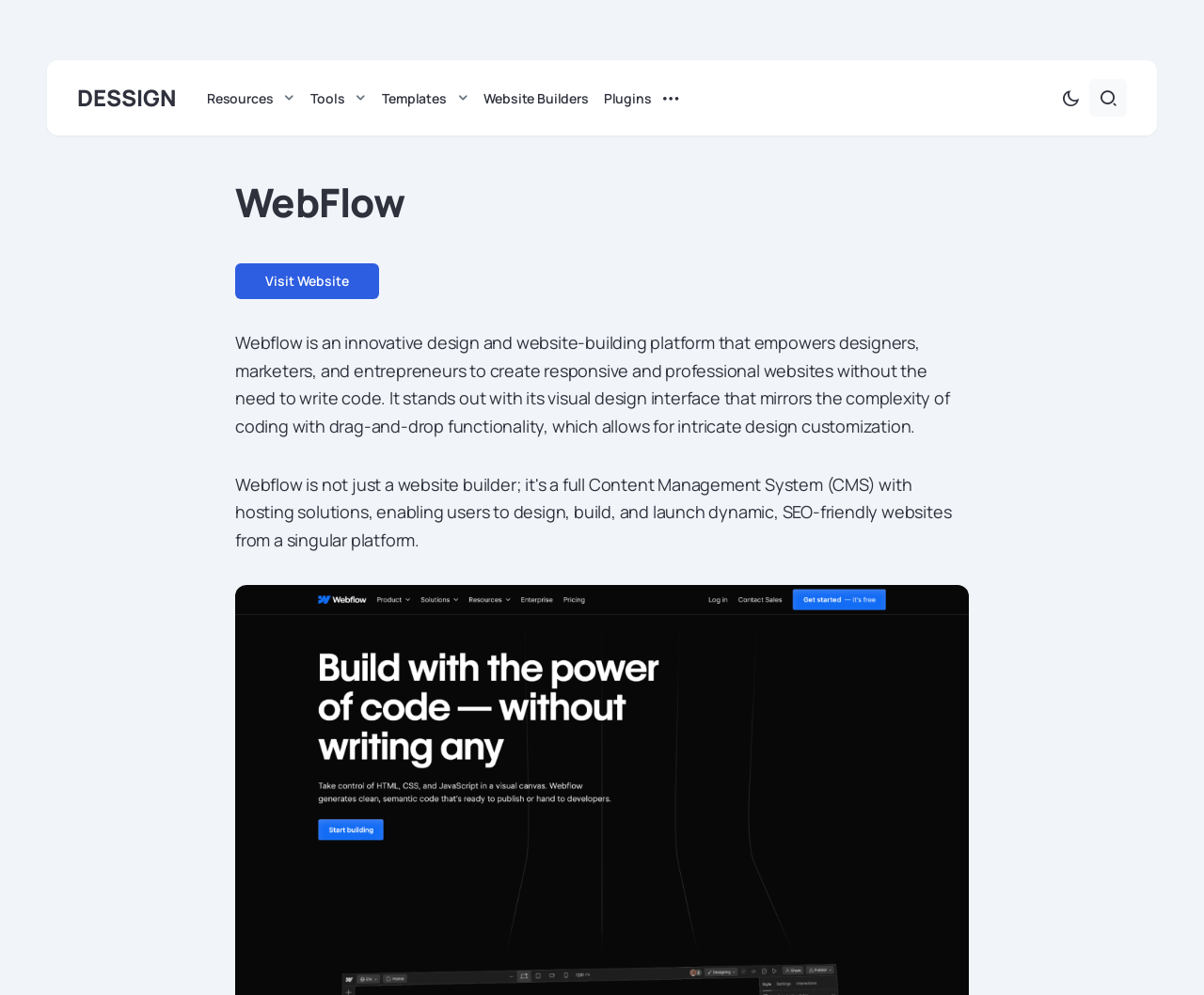Using the given element description, provide the bounding box coordinates (top-left x, top-left y, bottom-right x, bottom-right y) for the corresponding UI element in the screenshot: Tools

[0.252, 0.06, 0.311, 0.136]